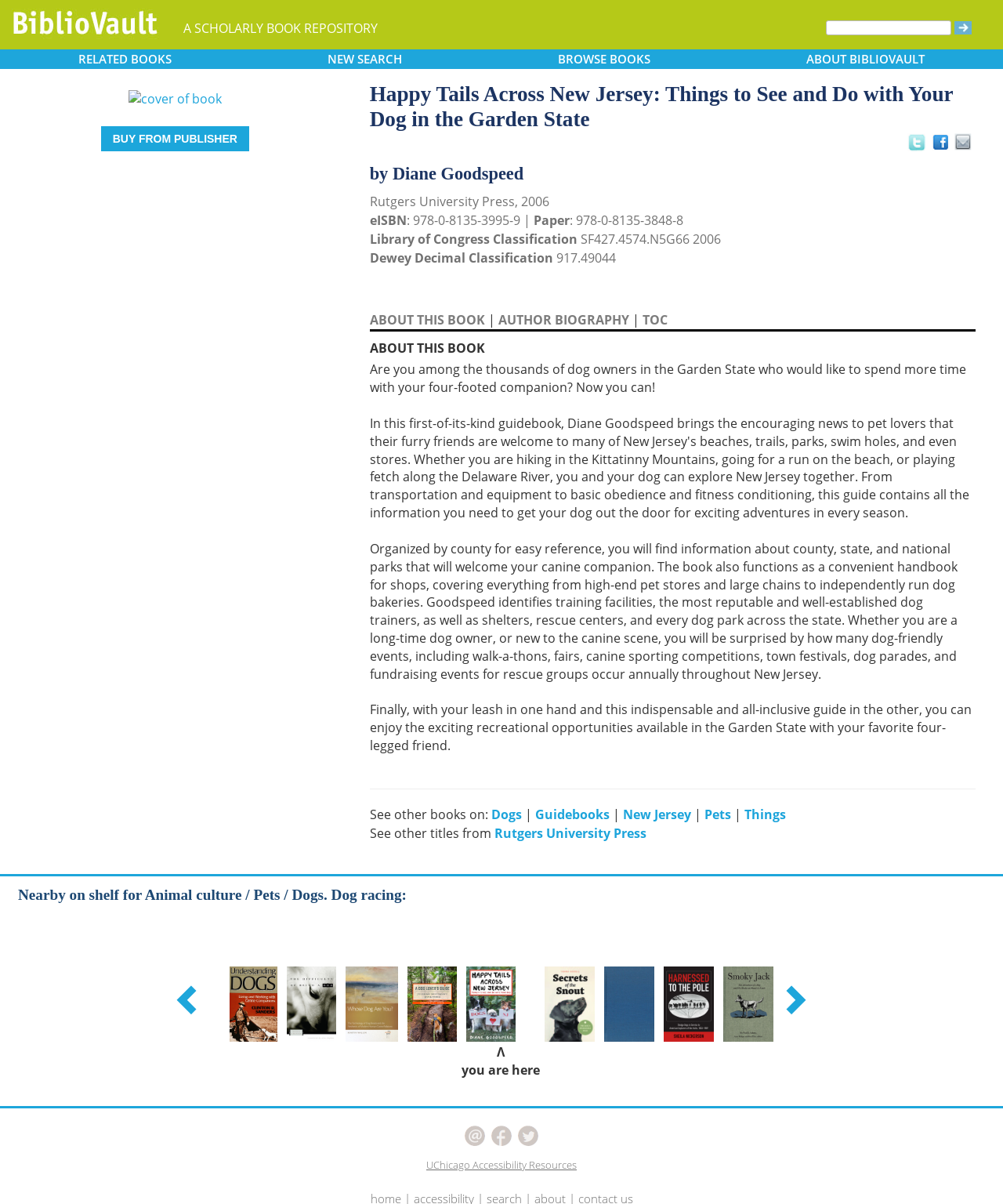Can you determine the bounding box coordinates of the area that needs to be clicked to fulfill the following instruction: "Buy from publisher"?

[0.101, 0.105, 0.248, 0.126]